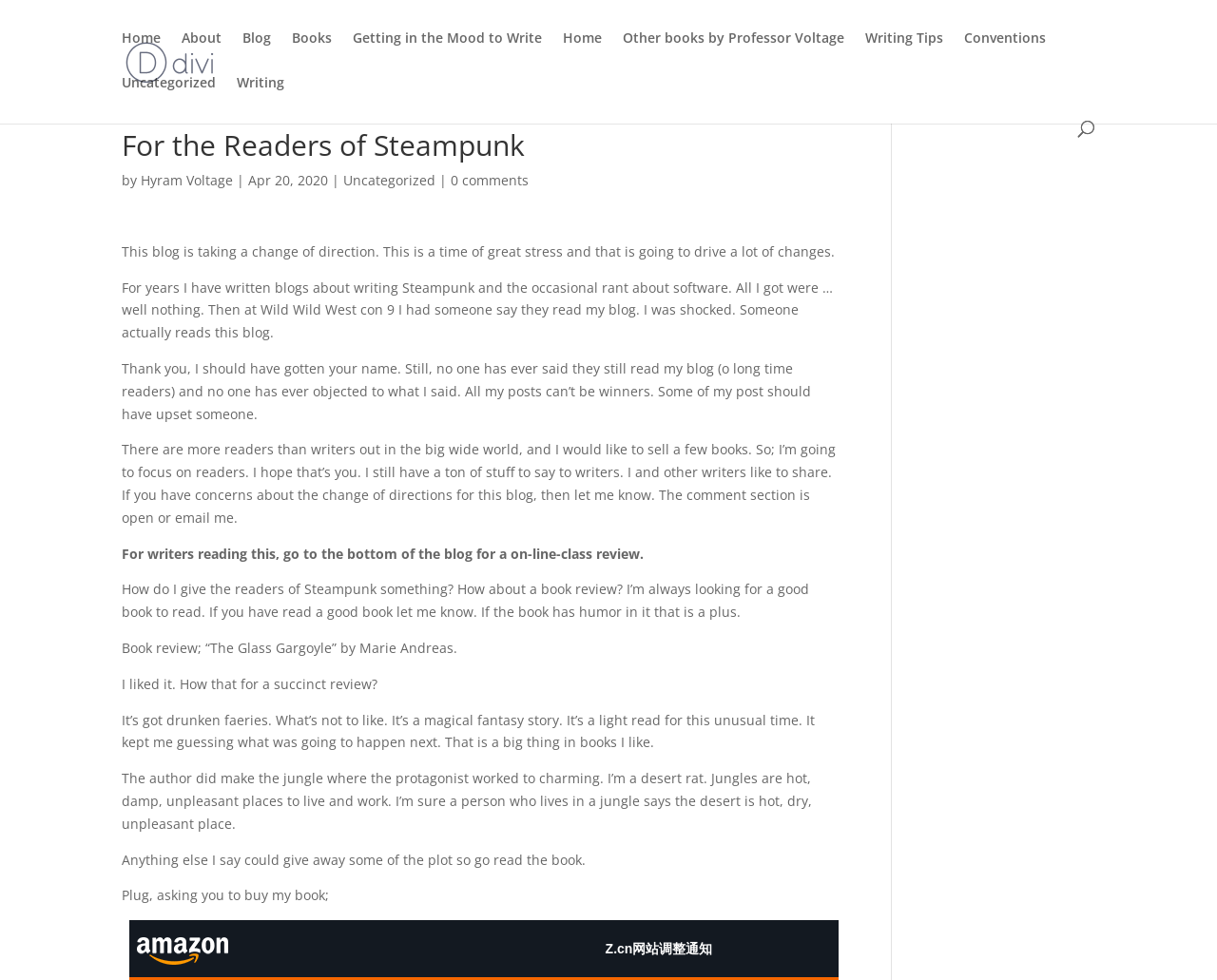Pinpoint the bounding box coordinates of the element to be clicked to execute the instruction: "Explore the 'Writing Tips' page".

[0.711, 0.032, 0.775, 0.078]